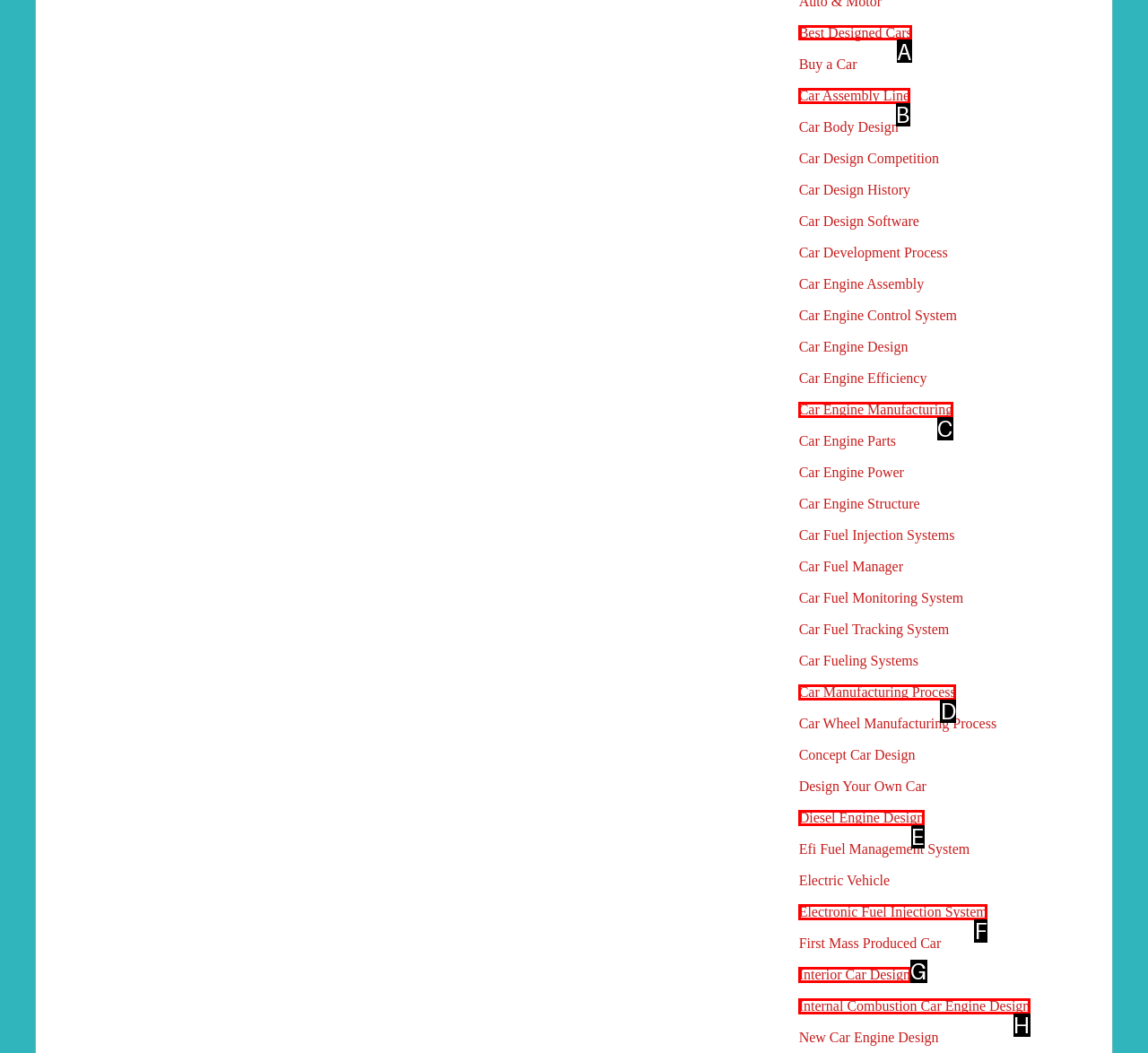Which option should be clicked to complete this task: Click on 'Best Designed Cars'
Reply with the letter of the correct choice from the given choices.

A